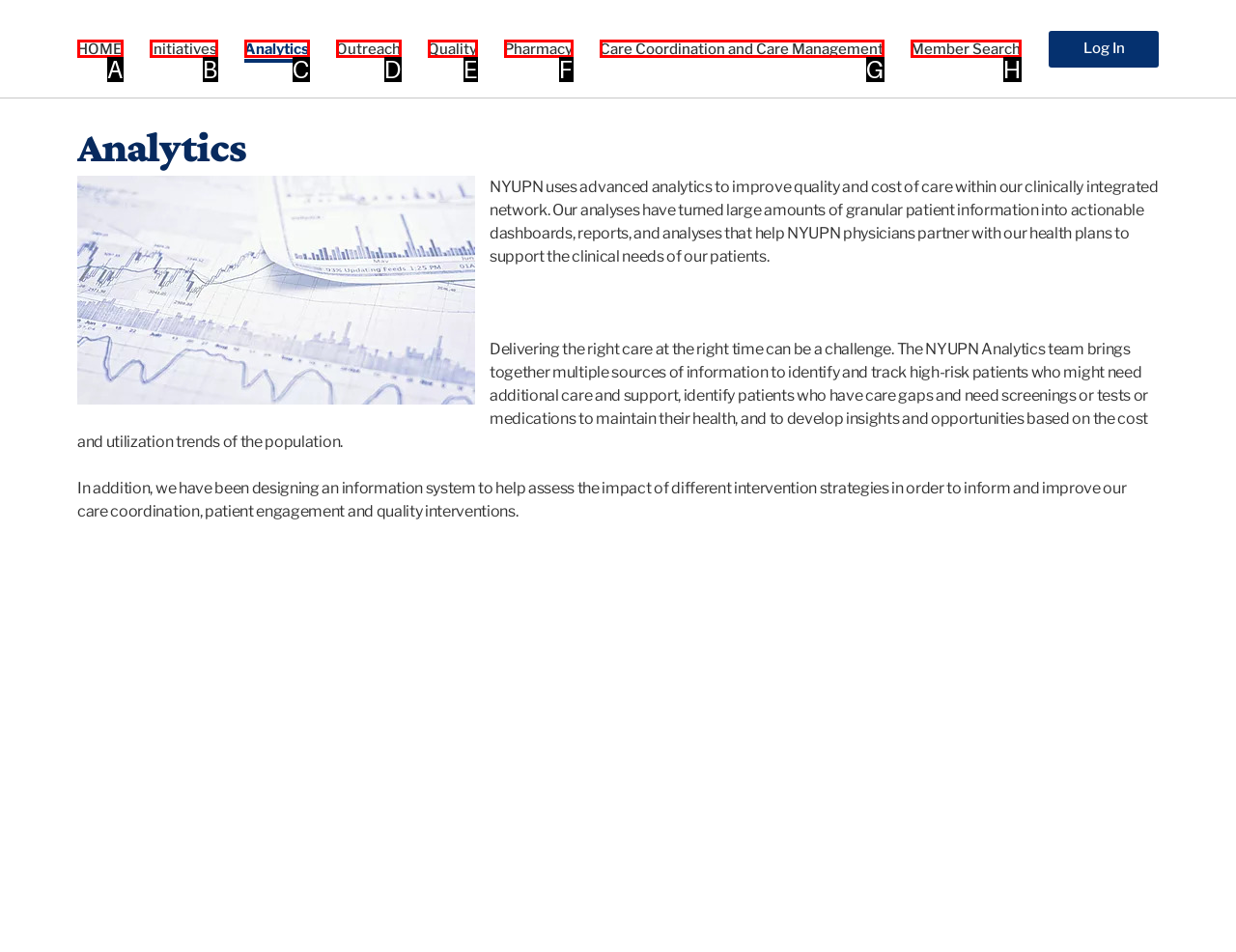What letter corresponds to the UI element described here: Next Slide
Reply with the letter from the options provided.

None